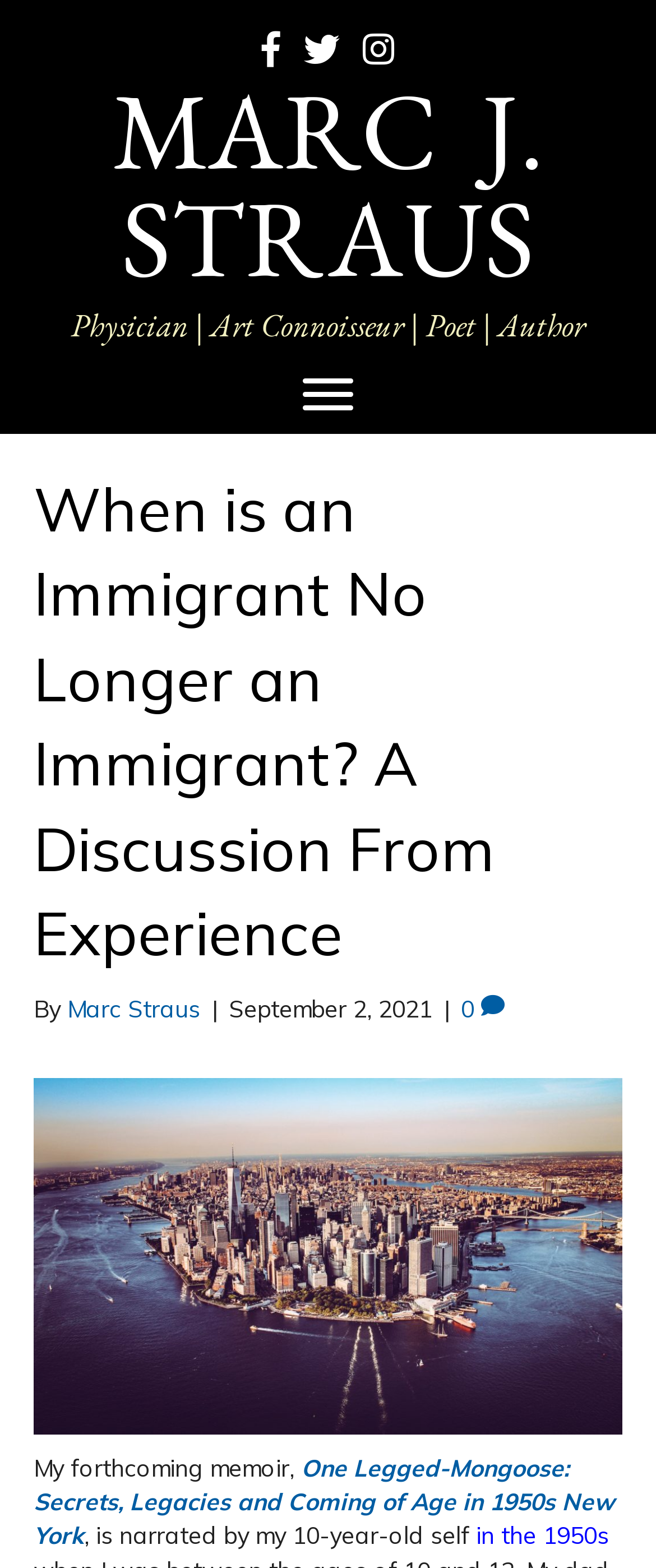What is the theme of the article?
Examine the screenshot and reply with a single word or phrase.

Immigrant experience